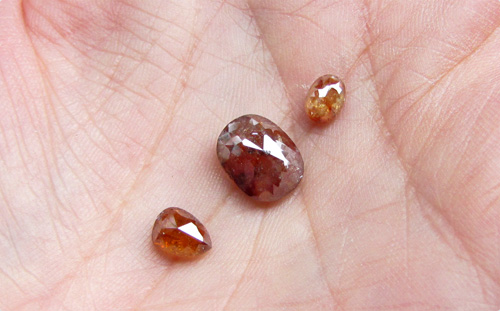Analyze the image and provide a detailed caption.

The image showcases a collection of exquisite red and orange translucent rose-cut diamonds, delicately cradled in the palm of a hand. These three stunning gemstones exhibit unique shapes and varying sizes, highlighting their natural beauty and intricate faceting. The largest stone, situated at the center, captivates with its deep reddish hue, while the smaller diamonds on either side add a sparkling contrast. This captivating trio is a part of a curated selection intended for custom jewelry creations, offering a glimpse into the treasured collection accumulated over time. The description accompanying the image emphasizes the charm and desire to find a special home for these beautiful stones, perfect for transforming into one-of-a-kind pieces of art.